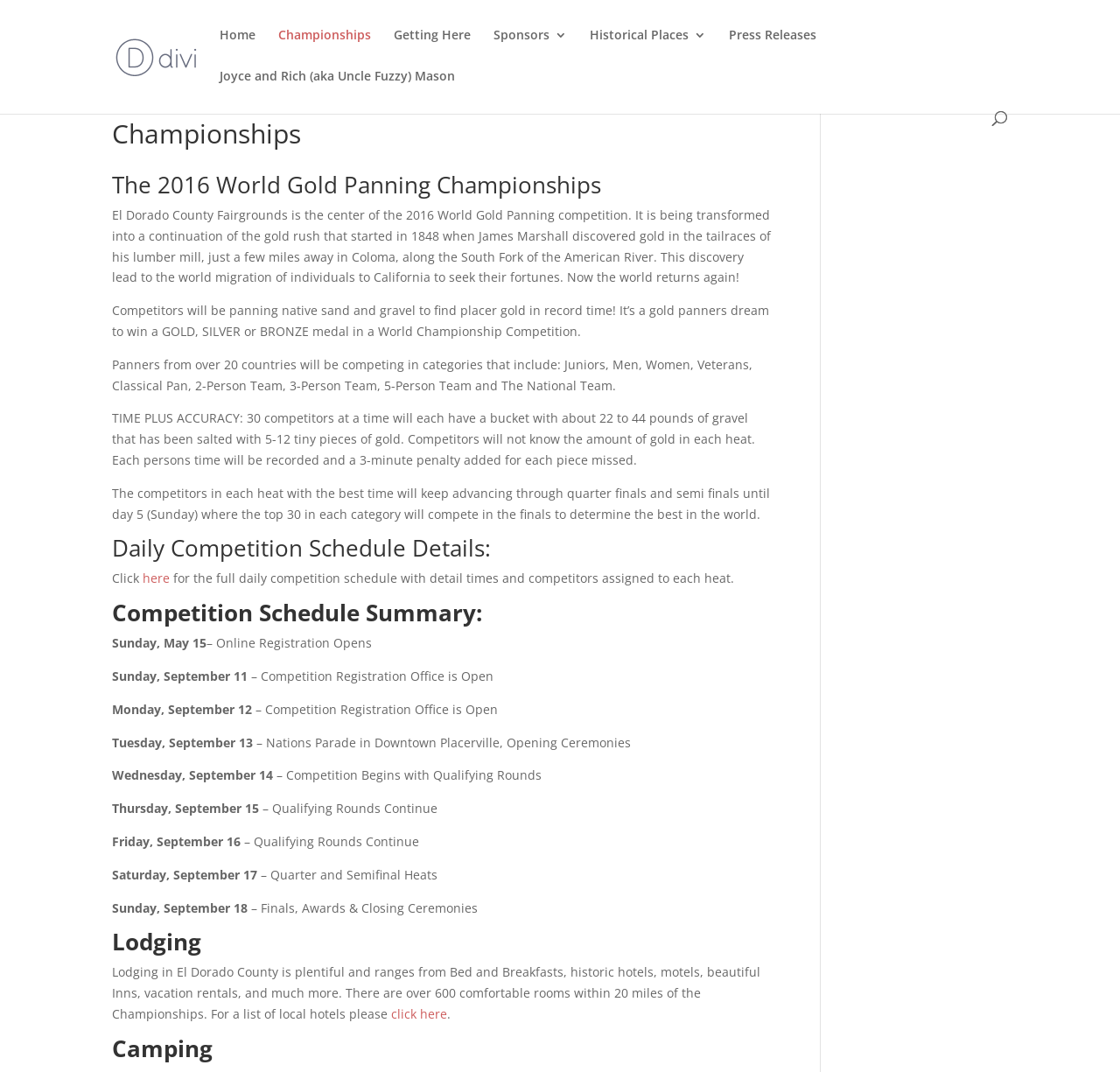Could you provide the bounding box coordinates for the portion of the screen to click to complete this instruction: "Click the Home link"?

[0.196, 0.027, 0.228, 0.065]